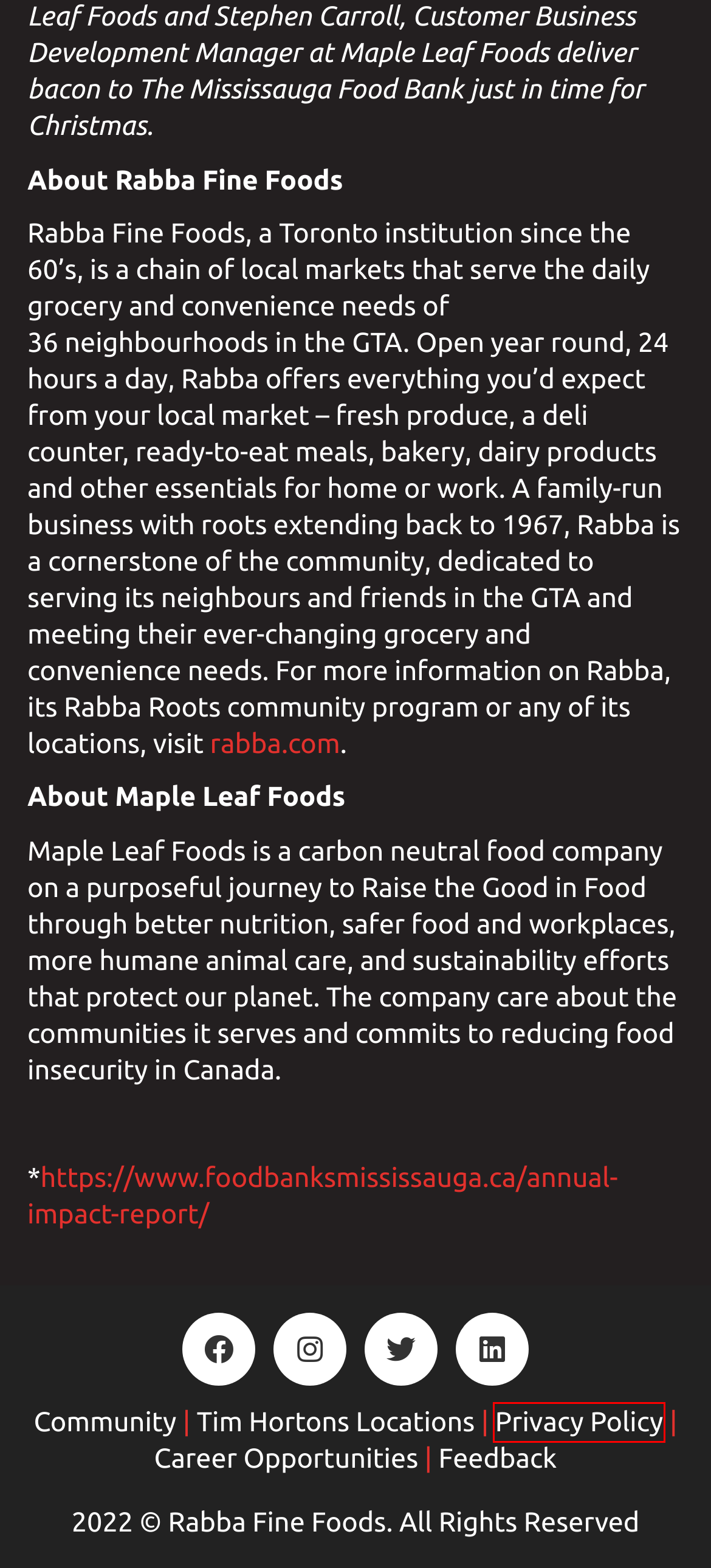Given a webpage screenshot with a red bounding box around a particular element, identify the best description of the new webpage that will appear after clicking on the element inside the red bounding box. Here are the candidates:
A. Feedback – Rabba Fine Foods
B. Impact Report | Food Banks Mississauga
C. About us – Rabba Fine Foods
D. Privacy Policy – Rabba Fine Foods
E. Locations – Rabba Fine Foods
F. rabba platters – Rabba Fine Foods
G. Promotions – Rabba Fine Foods
H. Tim Hortons Locations – Rabba Fine Foods

D